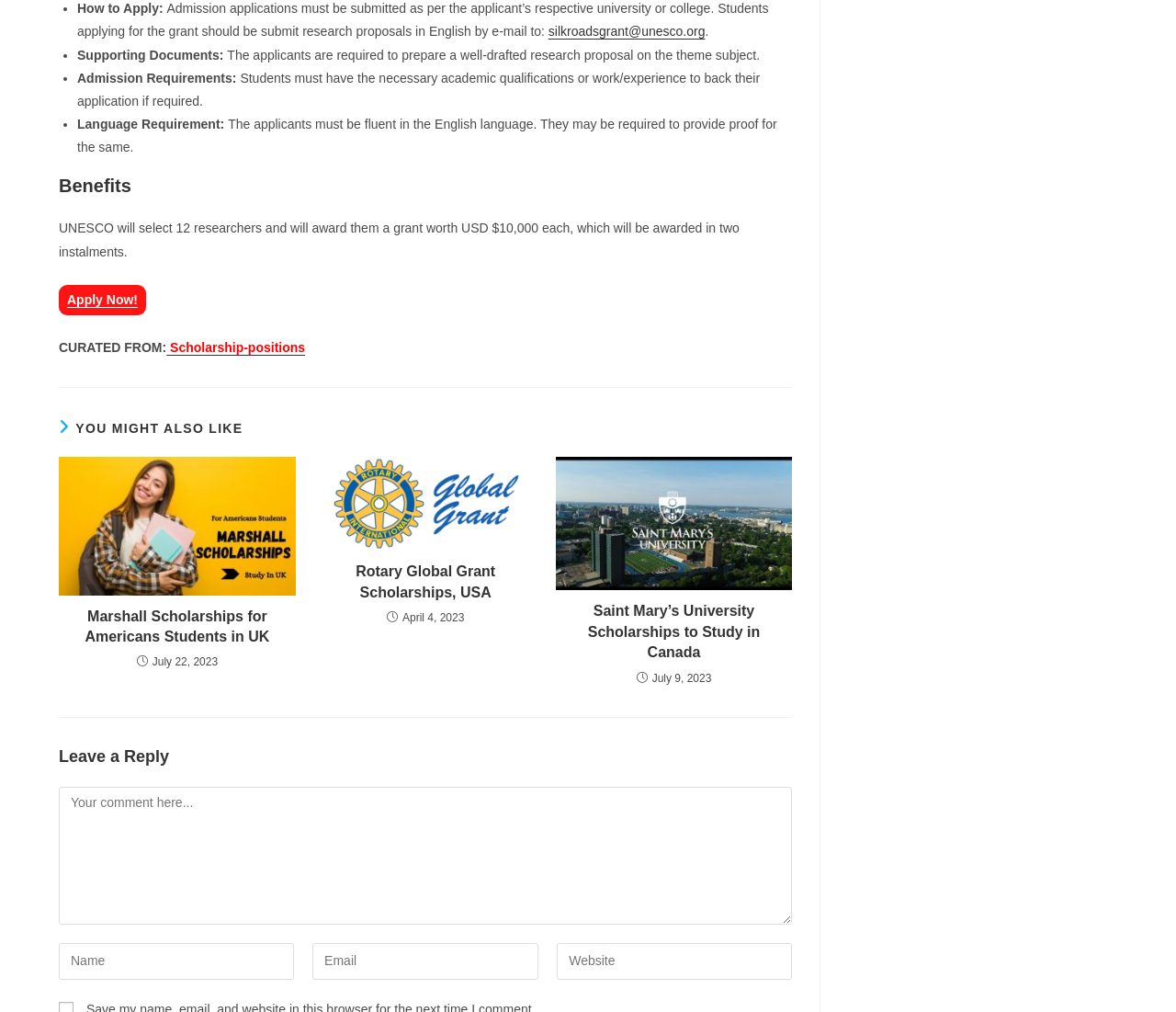What is the email address to submit research proposals?
Please give a detailed and elaborate answer to the question.

The email address can be found in the 'How to Apply' section, where it is mentioned that students applying for the grant should submit research proposals in English by email to silkroadsgrant@unesco.org.